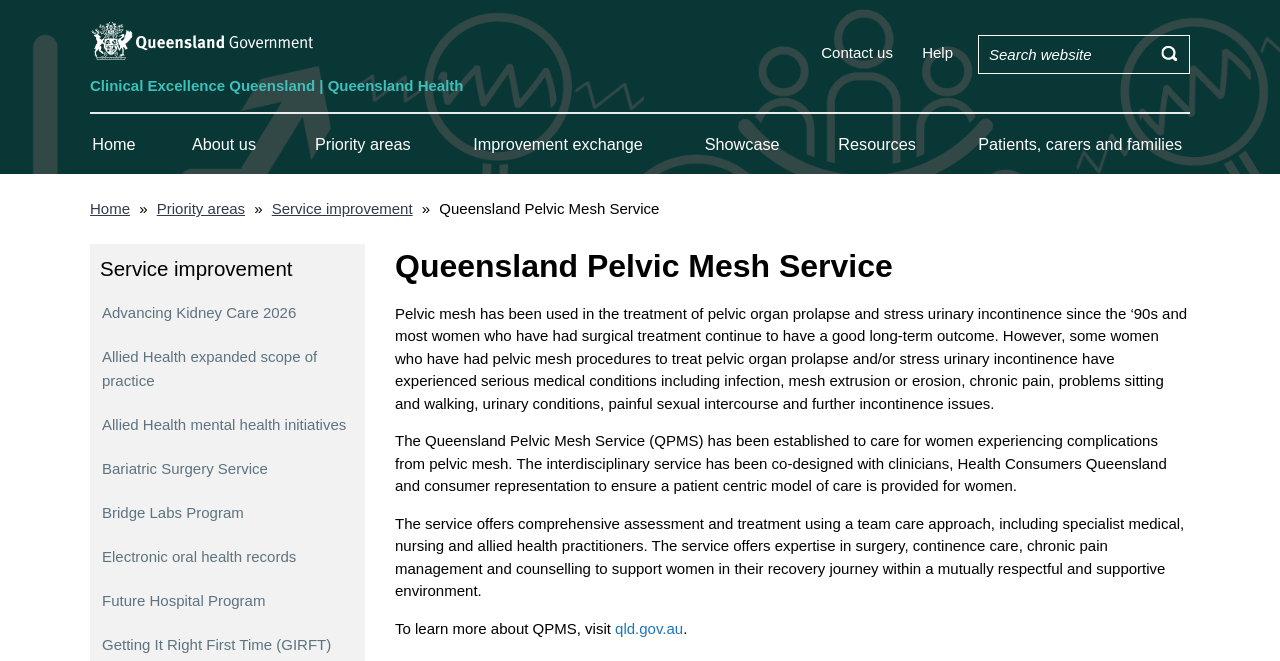Identify the coordinates of the bounding box for the element described below: "Showcase". Return the coordinates as four float numbers between 0 and 1: [left, top, right, bottom].

[0.528, 0.173, 0.632, 0.264]